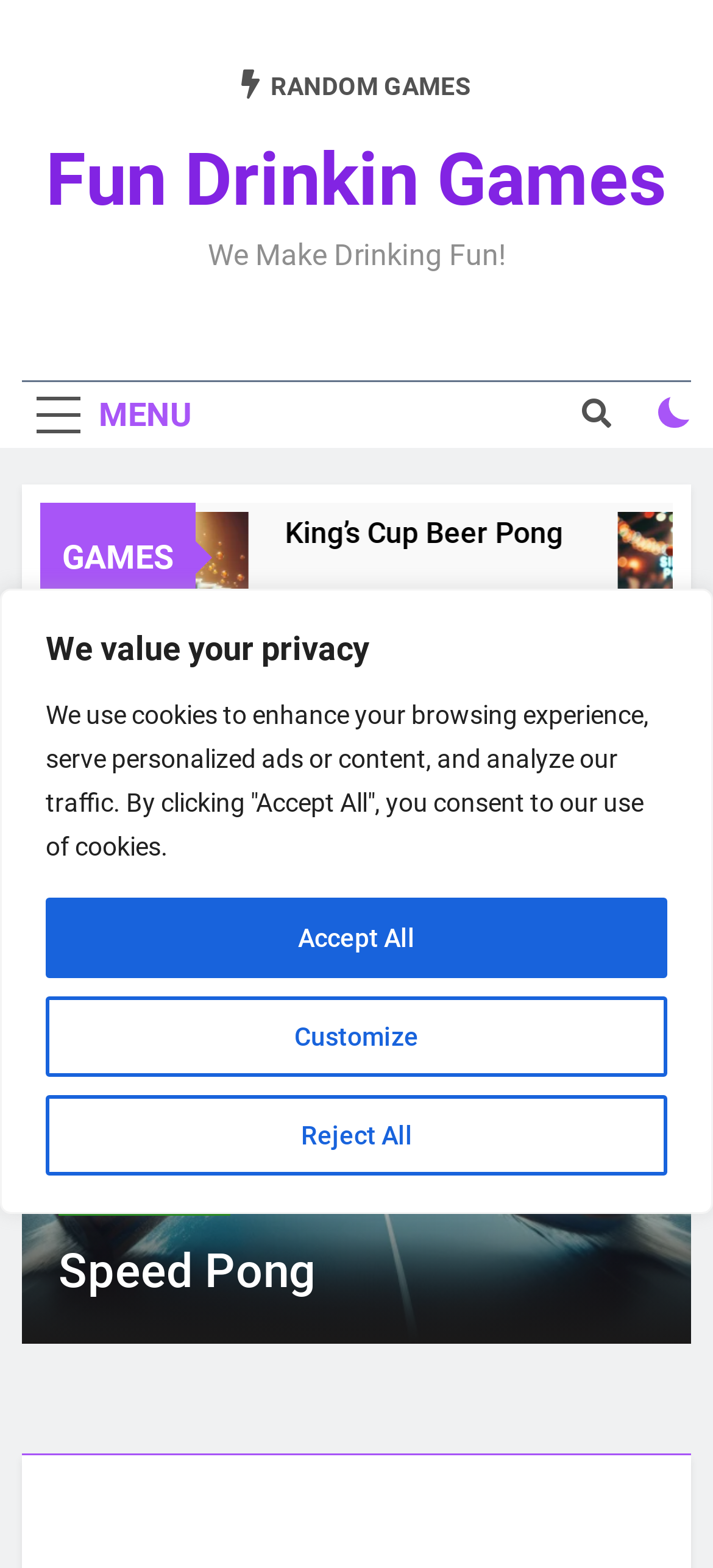How many buttons are in the top-right corner?
Use the screenshot to answer the question with a single word or phrase.

3